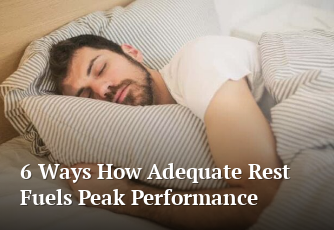Please analyze the image and give a detailed answer to the question:
Does the image relate to health and productivity?

The caption emphasizes the connection between rest and enhanced performance in various aspects of life, serving as a reminder of the vital role sleep plays in health and productivity, which suggests that the image is related to these topics.